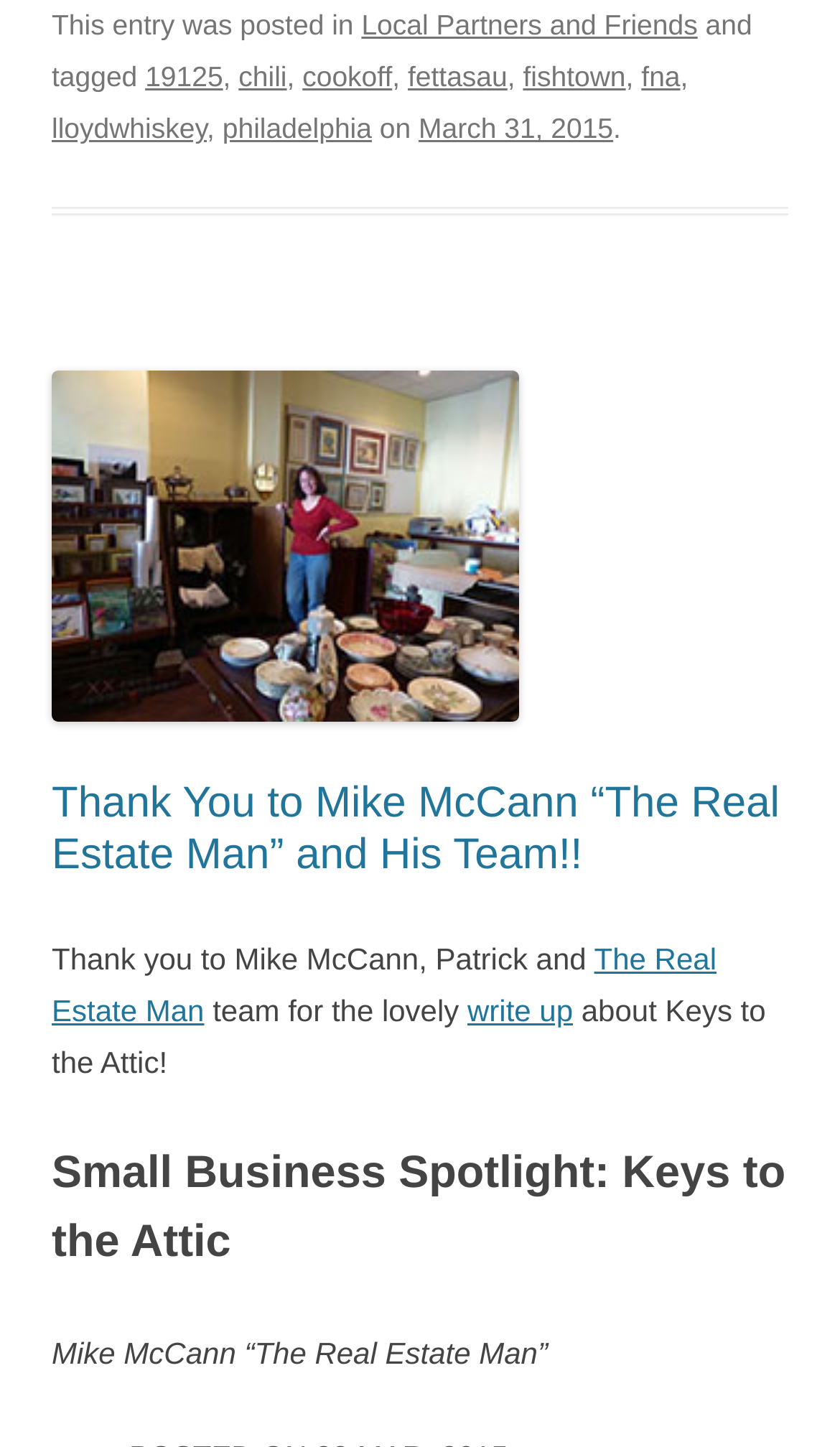Identify the bounding box coordinates for the UI element mentioned here: "March 31, 2015". Provide the coordinates as four float values between 0 and 1, i.e., [left, top, right, bottom].

[0.498, 0.078, 0.73, 0.1]